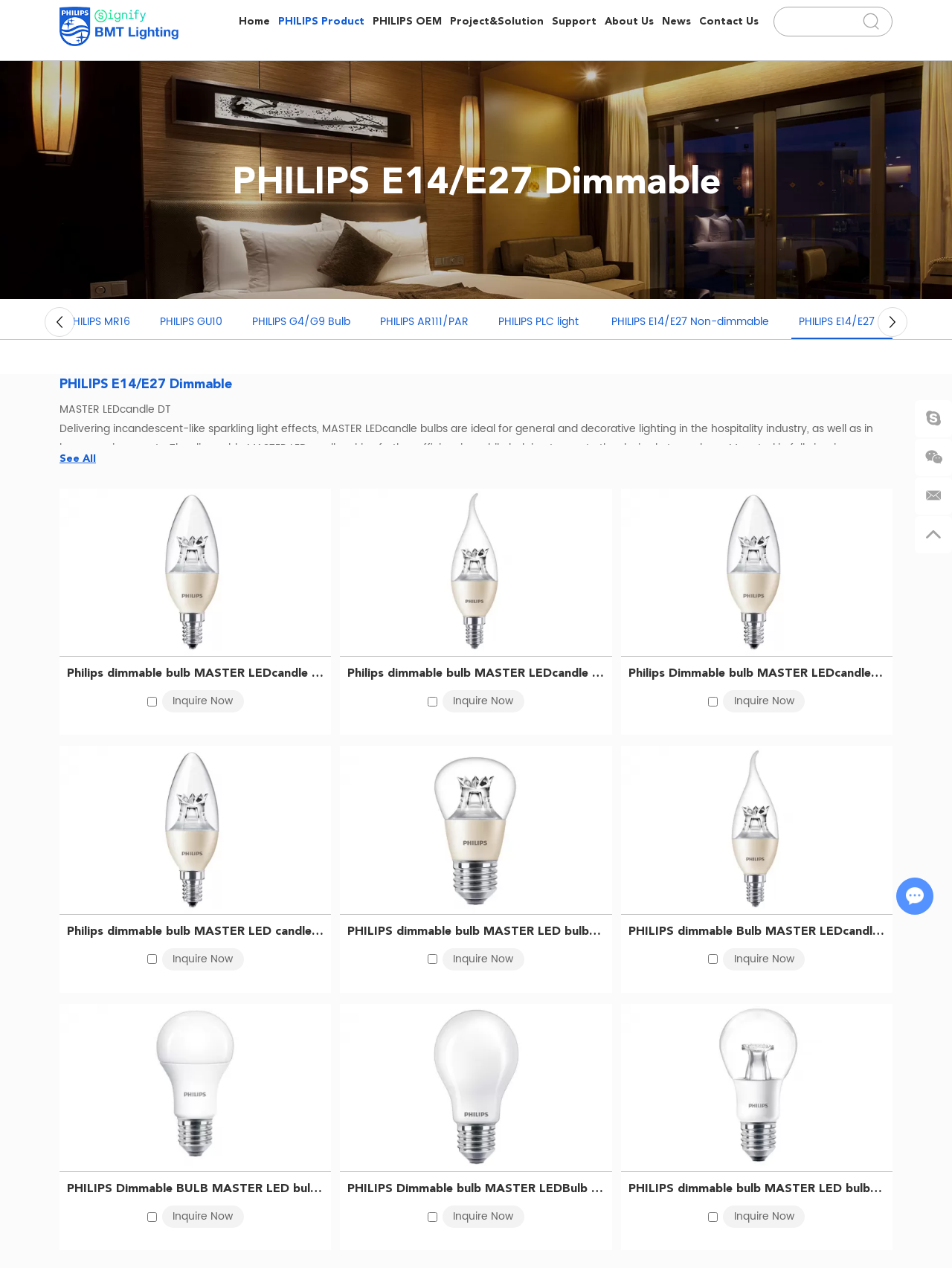Identify the bounding box coordinates of the part that should be clicked to carry out this instruction: "Click on the 'Home' link".

[0.251, 0.005, 0.284, 0.028]